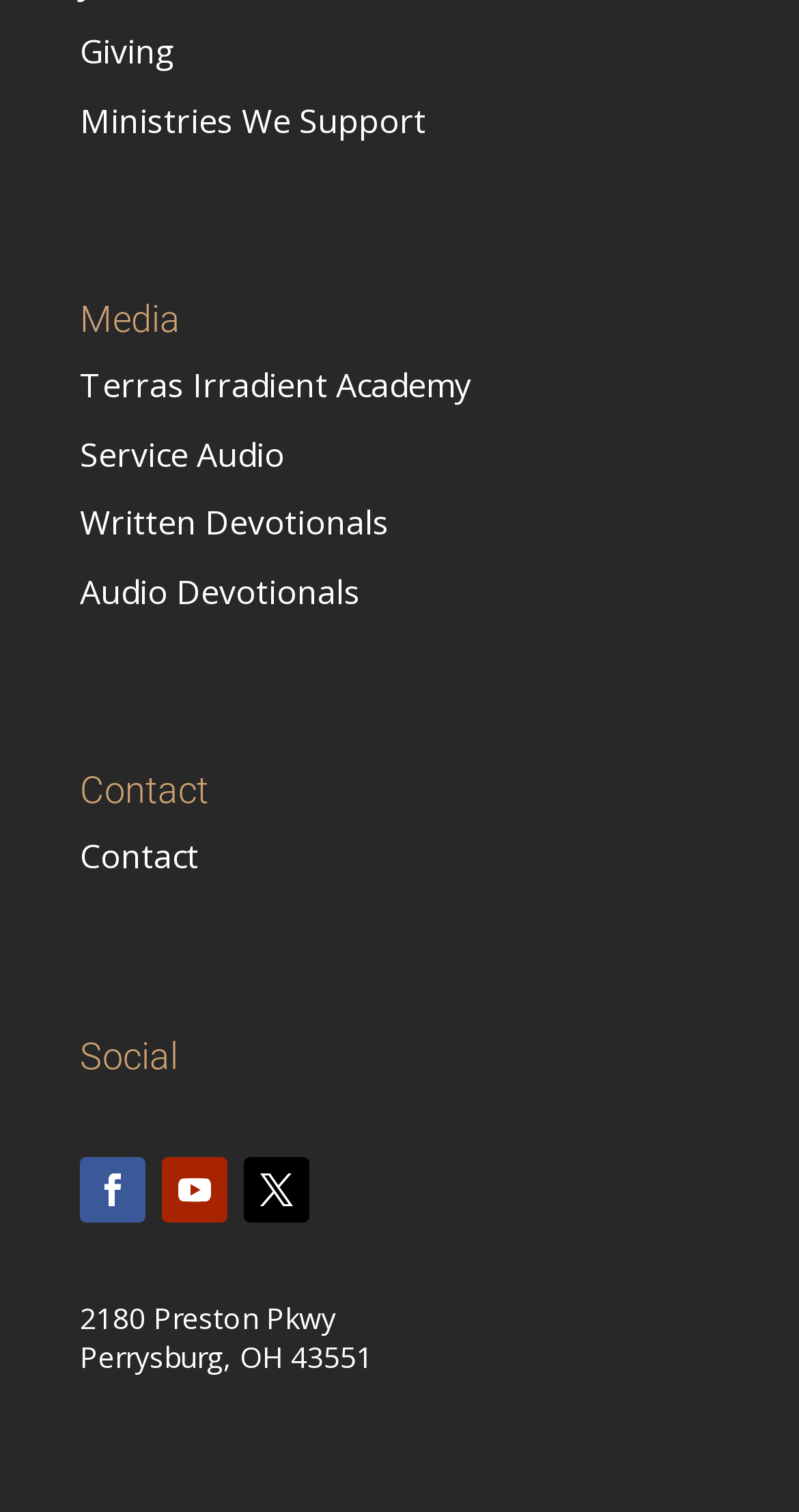Please answer the following query using a single word or phrase: 
What is the address of the location mentioned on the webpage?

2180 Preston Pkwy, Perrysburg, OH 43551